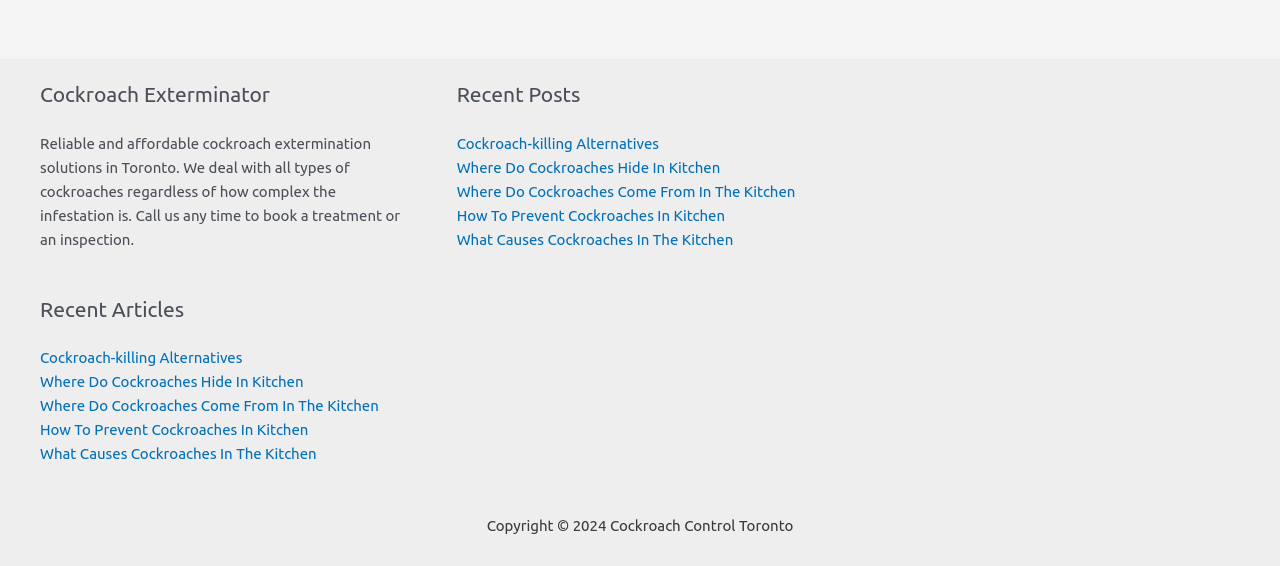Please answer the following query using a single word or phrase: 
What is the location of the company?

Toronto